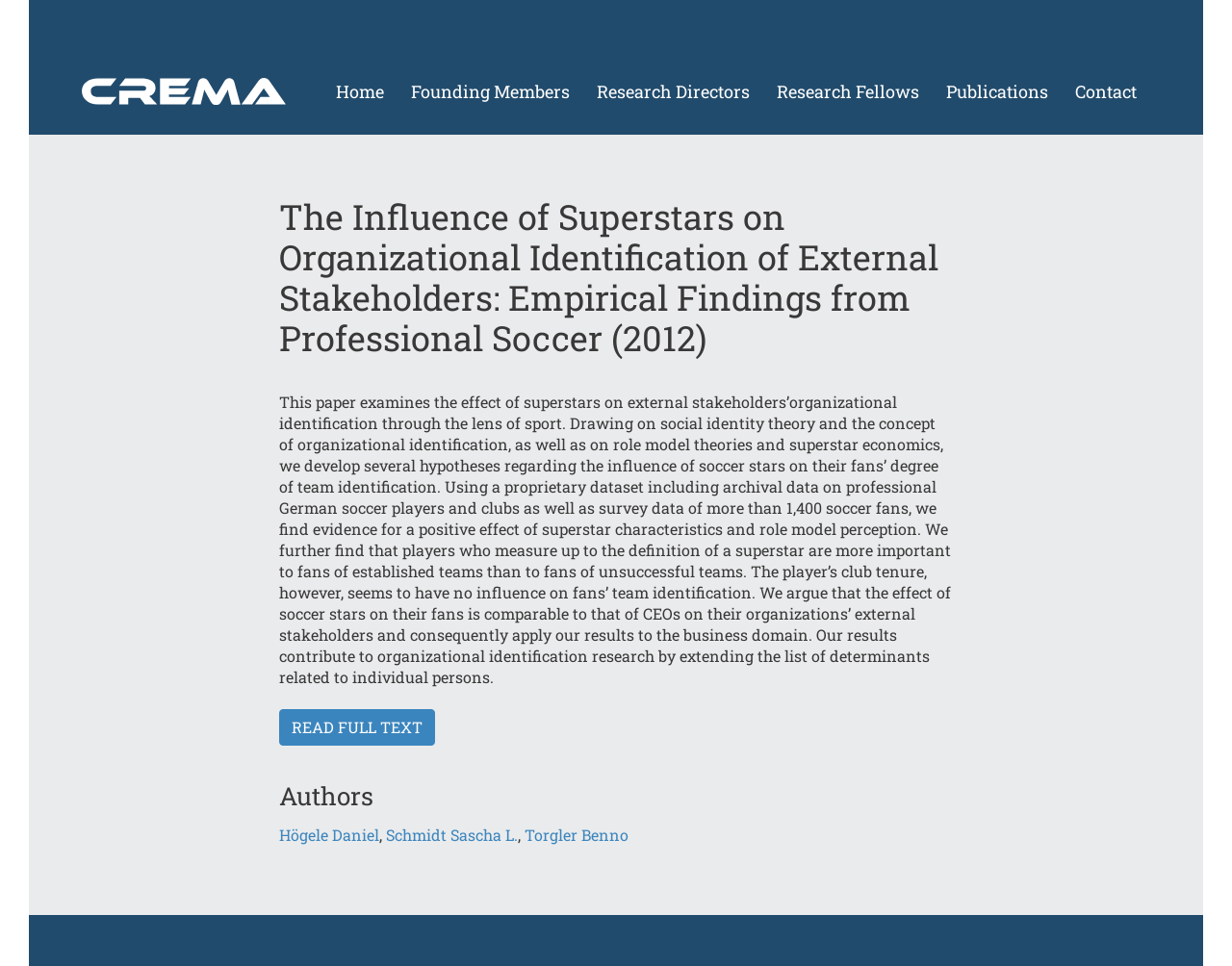Highlight the bounding box coordinates of the region I should click on to meet the following instruction: "Read the full text of the paper".

[0.227, 0.734, 0.353, 0.772]